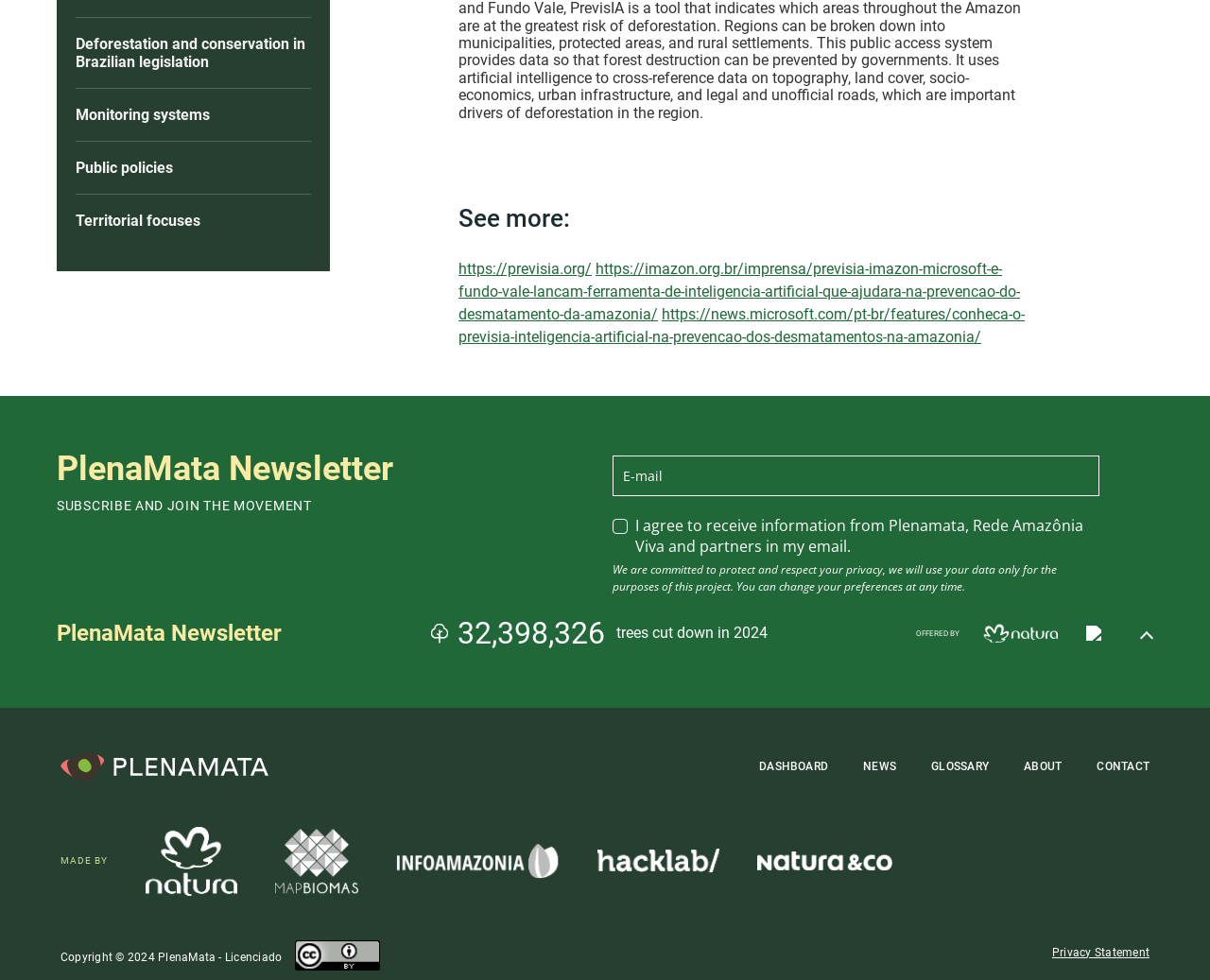Using the provided element description: "Monitoring systems", identify the bounding box coordinates. The coordinates should be four floats between 0 and 1 in the order [left, top, right, bottom].

[0.062, 0.09, 0.257, 0.143]